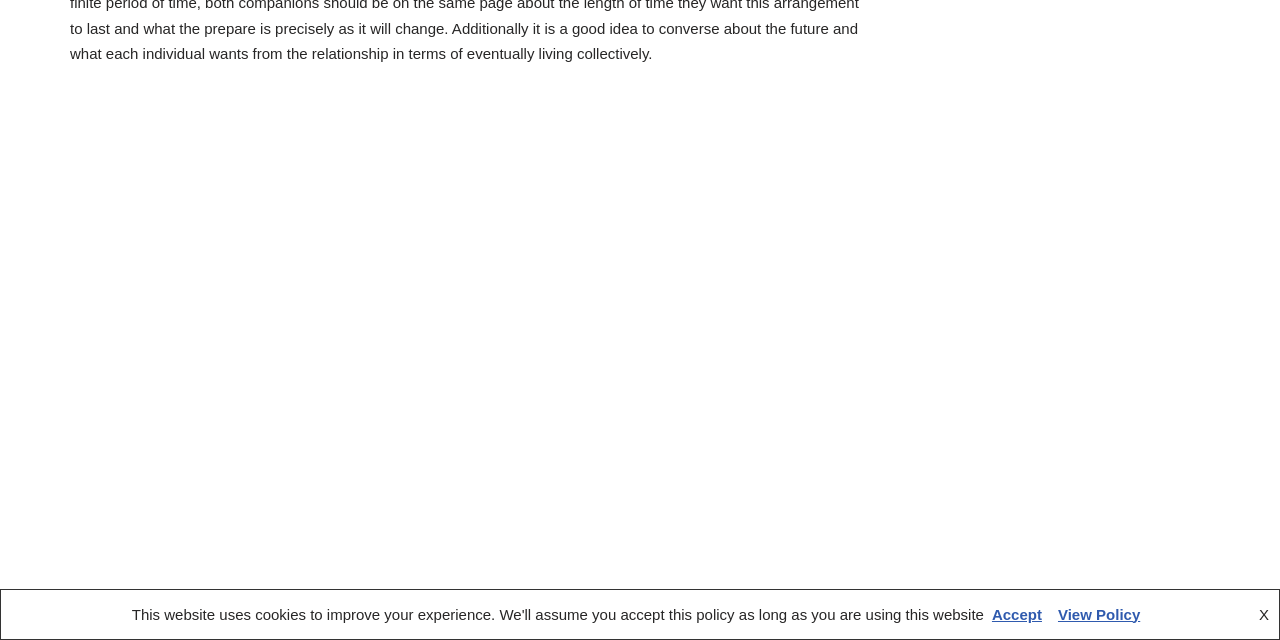Based on the element description: "Accept", identify the bounding box coordinates for this UI element. The coordinates must be four float numbers between 0 and 1, listed as [left, top, right, bottom].

[0.769, 0.946, 0.82, 0.973]